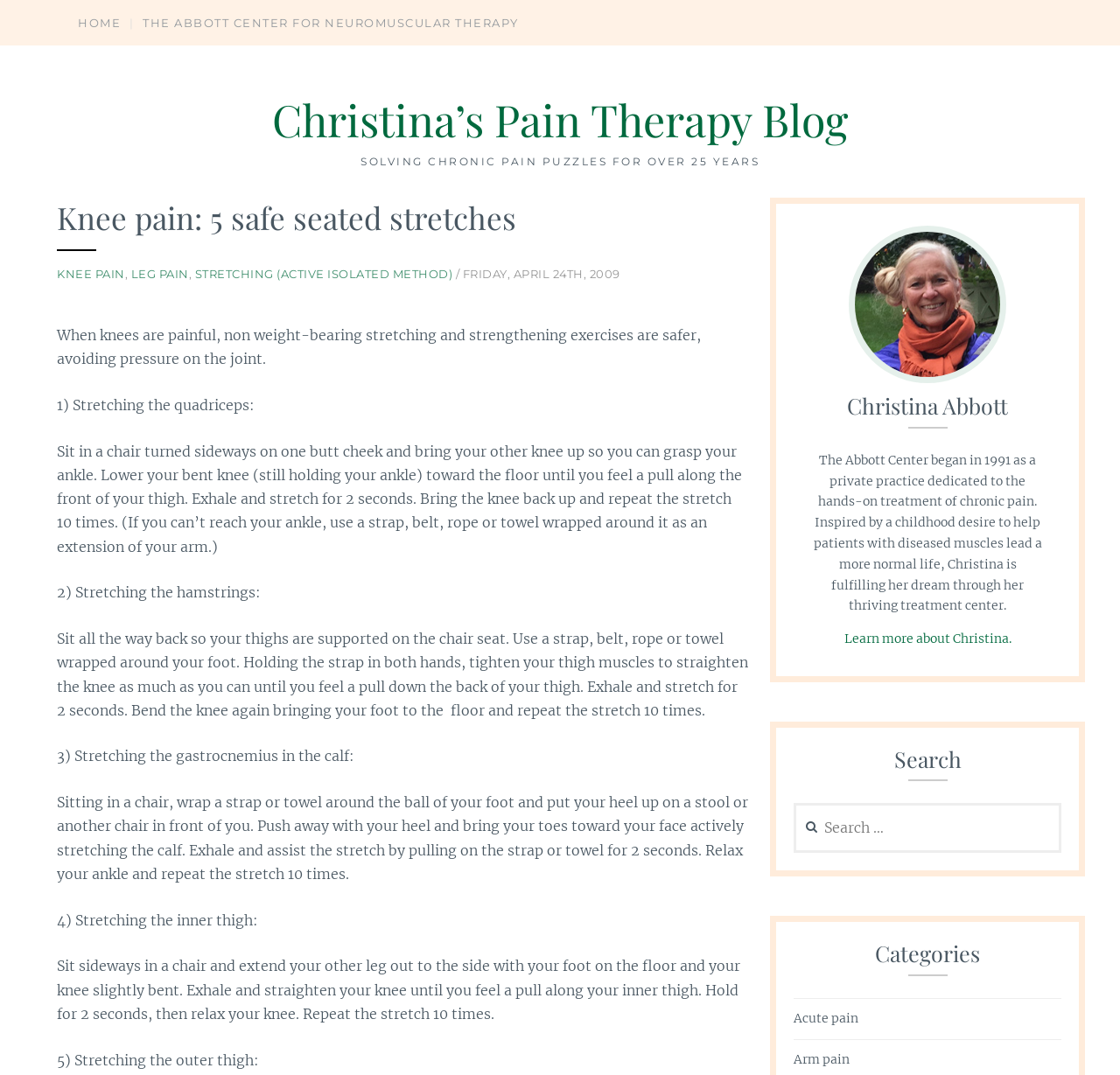Identify the bounding box coordinates of the specific part of the webpage to click to complete this instruction: "Click on the 'Automobiles' category".

None